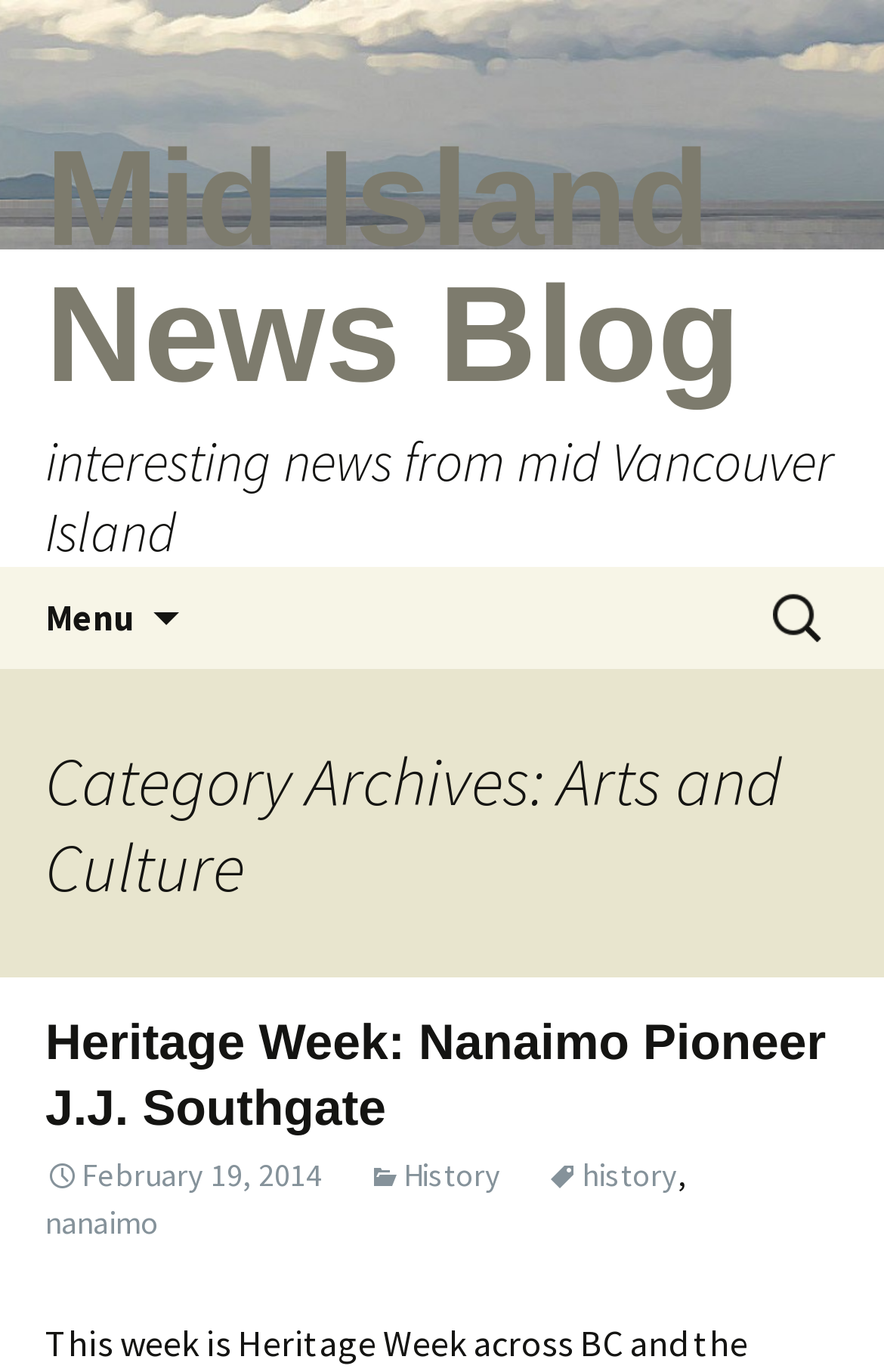Determine the bounding box coordinates for the element that should be clicked to follow this instruction: "Read more about nanaimo". The coordinates should be given as four float numbers between 0 and 1, in the format [left, top, right, bottom].

[0.051, 0.876, 0.179, 0.906]